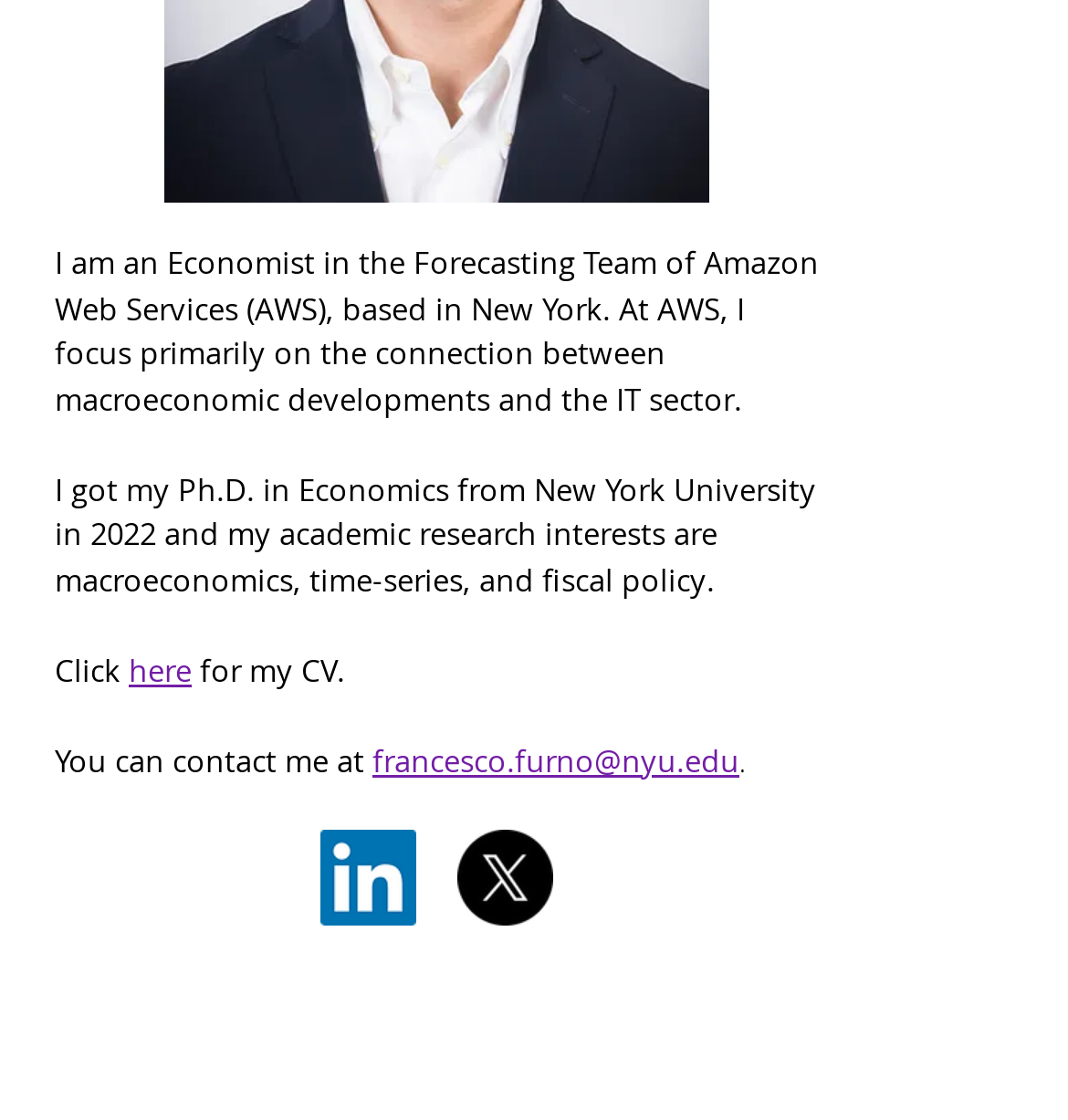Please determine the bounding box of the UI element that matches this description: francesco.furno@nyu.edu. The coordinates should be given as (top-left x, top-left y, bottom-right x, bottom-right y), with all values between 0 and 1.

[0.349, 0.659, 0.692, 0.696]